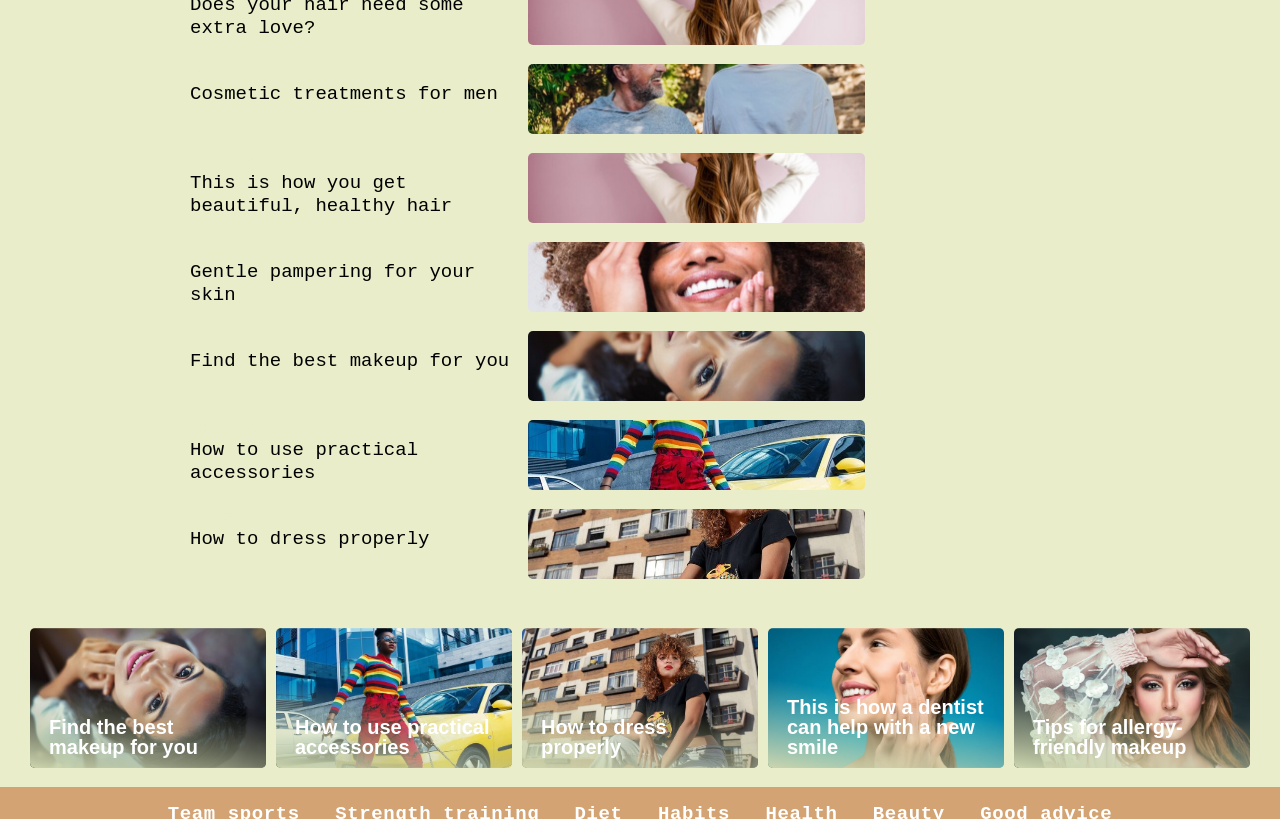Please identify the coordinates of the bounding box for the clickable region that will accomplish this instruction: "Get tips for allergy-friendly makeup".

[0.792, 0.766, 0.977, 0.938]